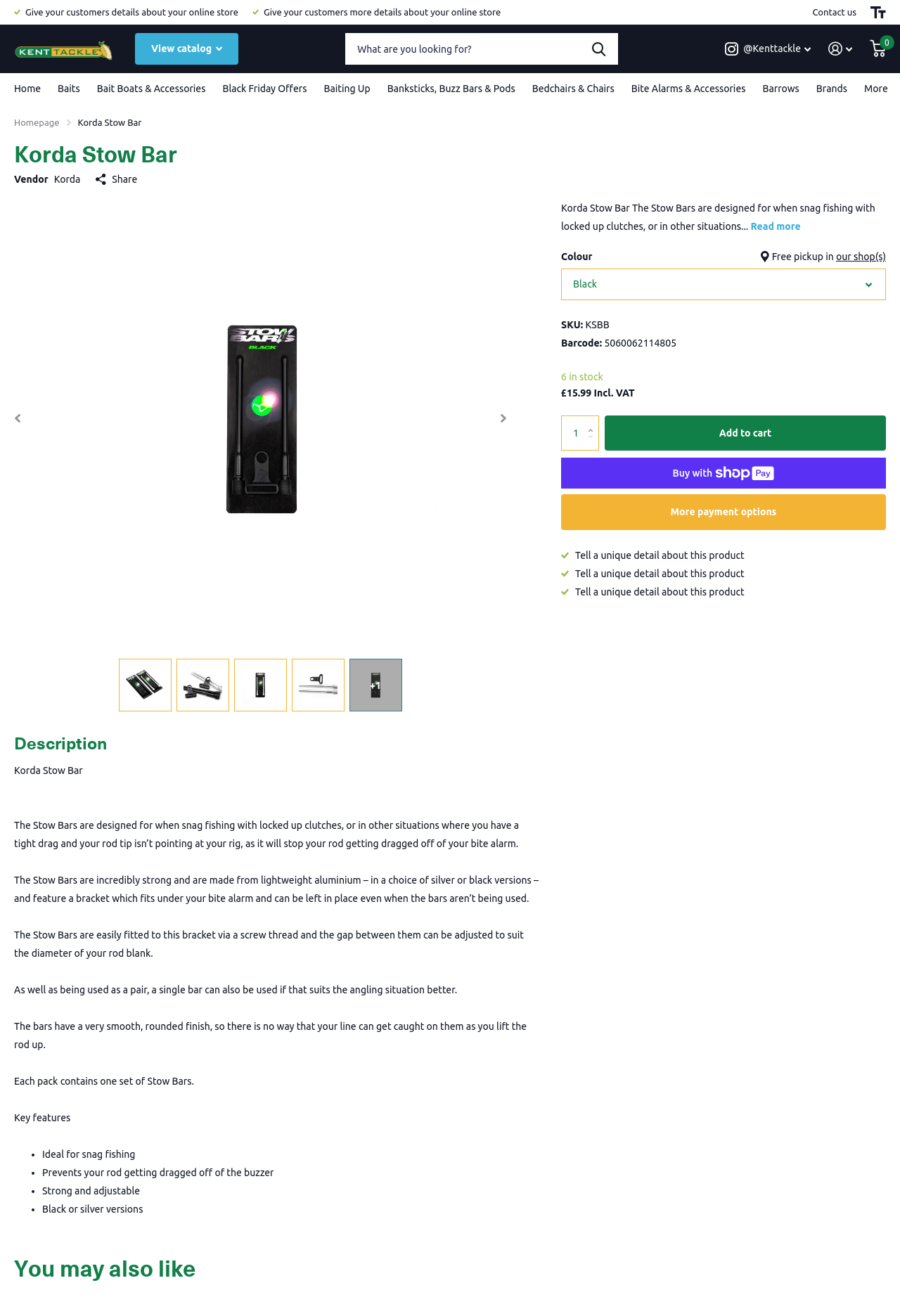Describe the webpage meticulously, covering all significant aspects.

This webpage is about the Korda Stow Bar, a product designed for snag fishing with locked up clutches or in situations where the rod tip isn't pointing at the rig. The page has a navigation menu at the top with links to various sections, including "Home", "Baits", "Bait Boats & Accessories", and more. There is also a search bar and a link to sign in or register.

Below the navigation menu, there is a section with a heading "Korda Stow Bar" and a brief description of the product. This section also includes a link to share the product and a rating system with five options.

The main content of the page is divided into two sections. The first section has a heading "Description" and provides a detailed description of the Korda Stow Bar, including its features, benefits, and usage. There are several paragraphs of text, each describing a different aspect of the product.

The second section has a heading "Key features" and lists the product's key features in bullet points, including its ideal use for snag fishing, its ability to prevent the rod from getting dragged off the buzzer, its strength and adjustability, and its availability in black or silver versions.

There are also several images of the product on the page, including a main image at the top and several thumbnails below. The thumbnails can be clicked to view larger images of the product.

At the bottom of the page, there is a section with links to related products and a call-to-action button to encourage the user to make a purchase. There is also a section with information about the product's availability, including the option to pick it up in-store.